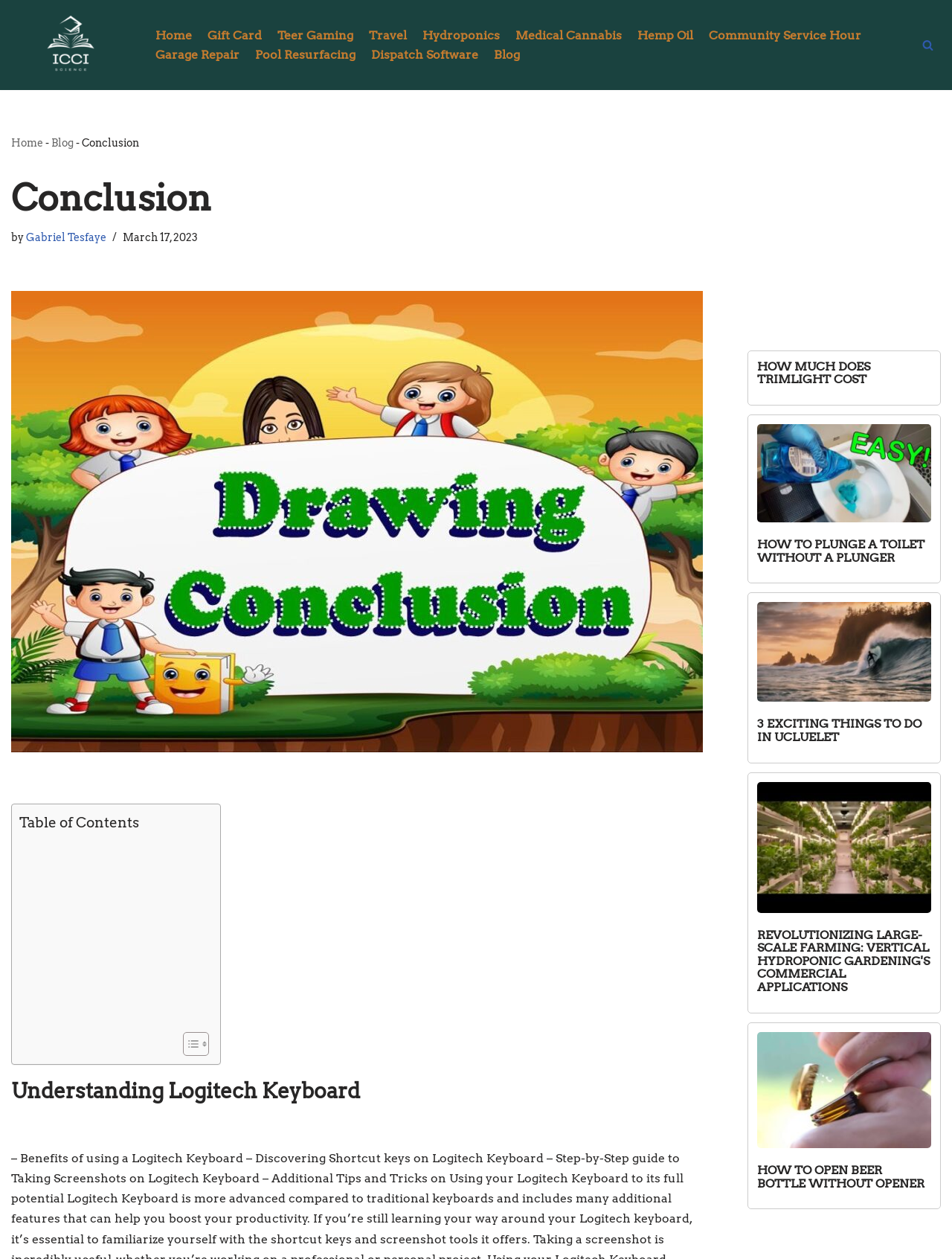How many links are in the primary menu?
Using the details shown in the screenshot, provide a comprehensive answer to the question.

The primary menu can be found at the top of the webpage, which contains 12 link elements, including 'Home', 'Gift Card', 'Teer Gaming', and others.